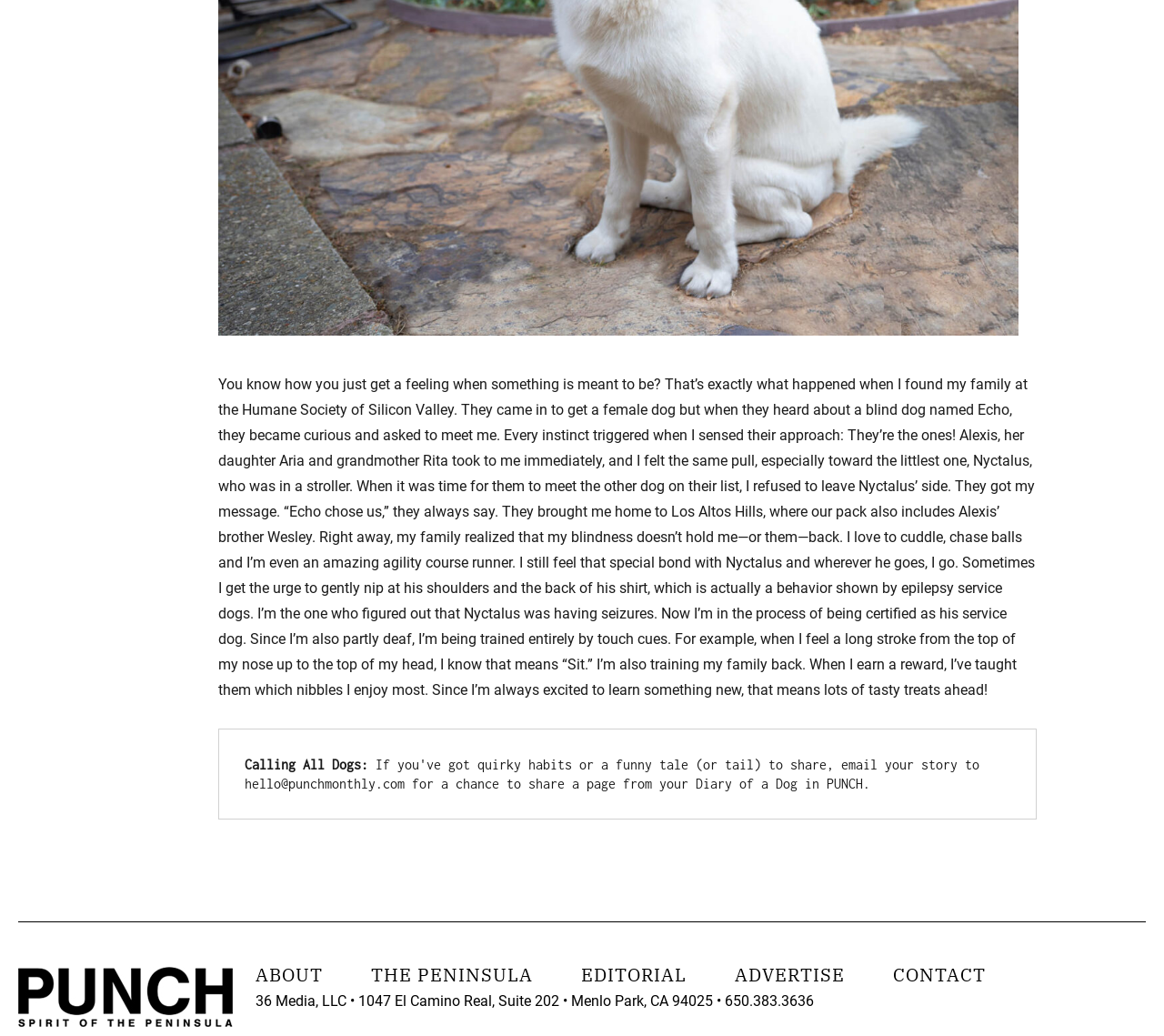Identify the bounding box for the described UI element: "About".

[0.219, 0.929, 0.277, 0.953]